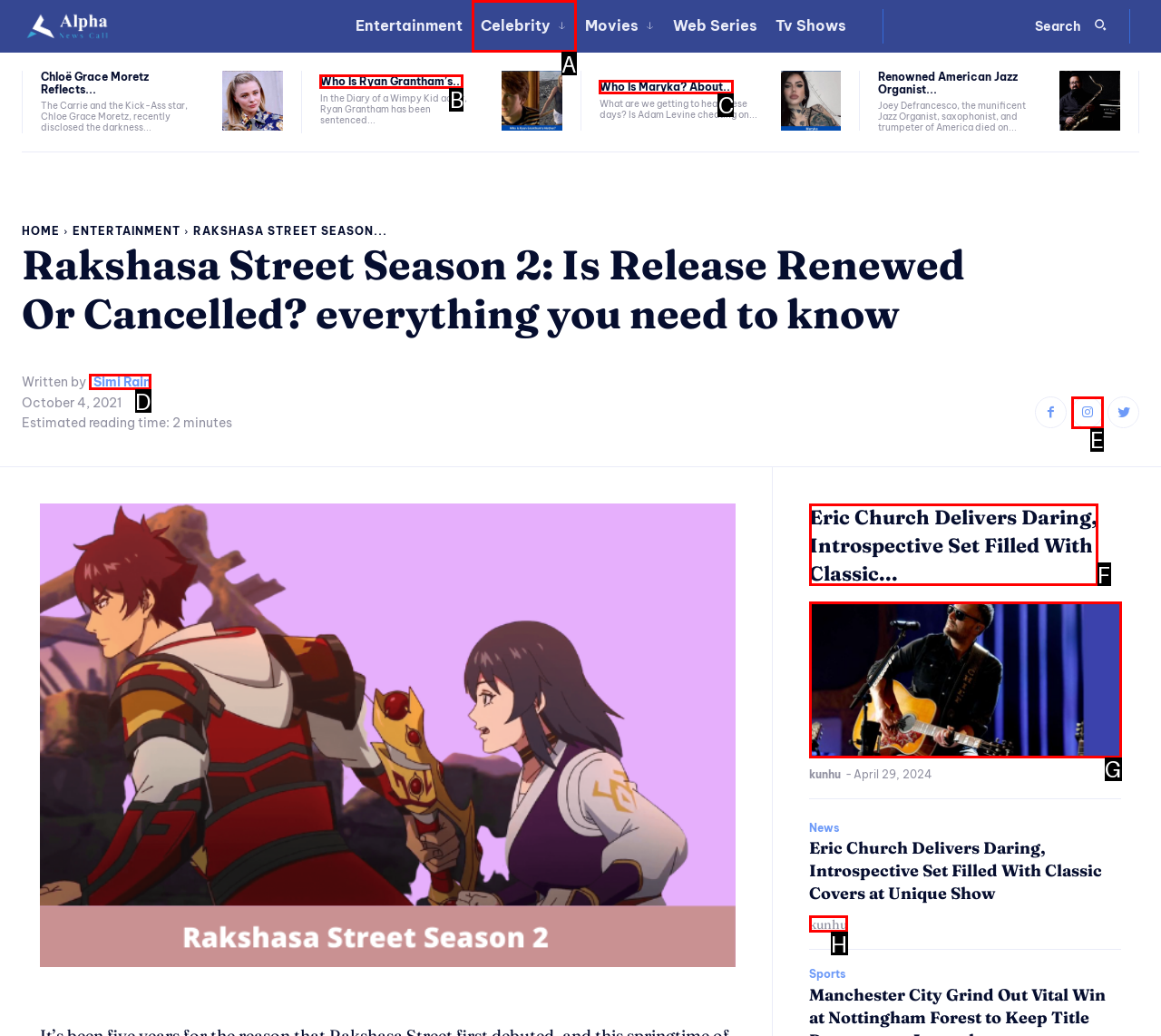Match the HTML element to the description: Simi Rain. Answer with the letter of the correct option from the provided choices.

D